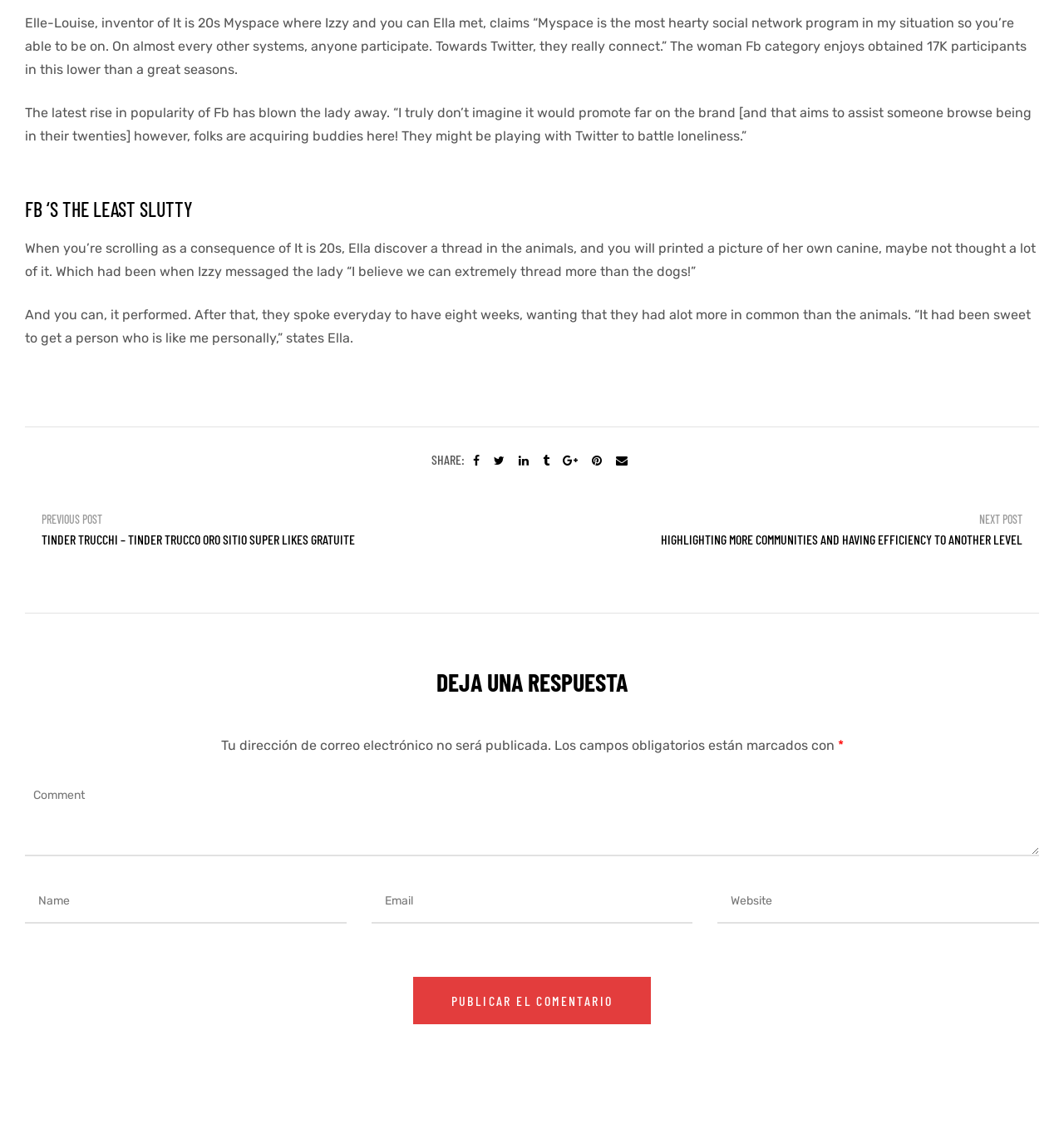Can you determine the bounding box coordinates of the area that needs to be clicked to fulfill the following instruction: "Click the publish comment button"?

[0.388, 0.869, 0.612, 0.912]